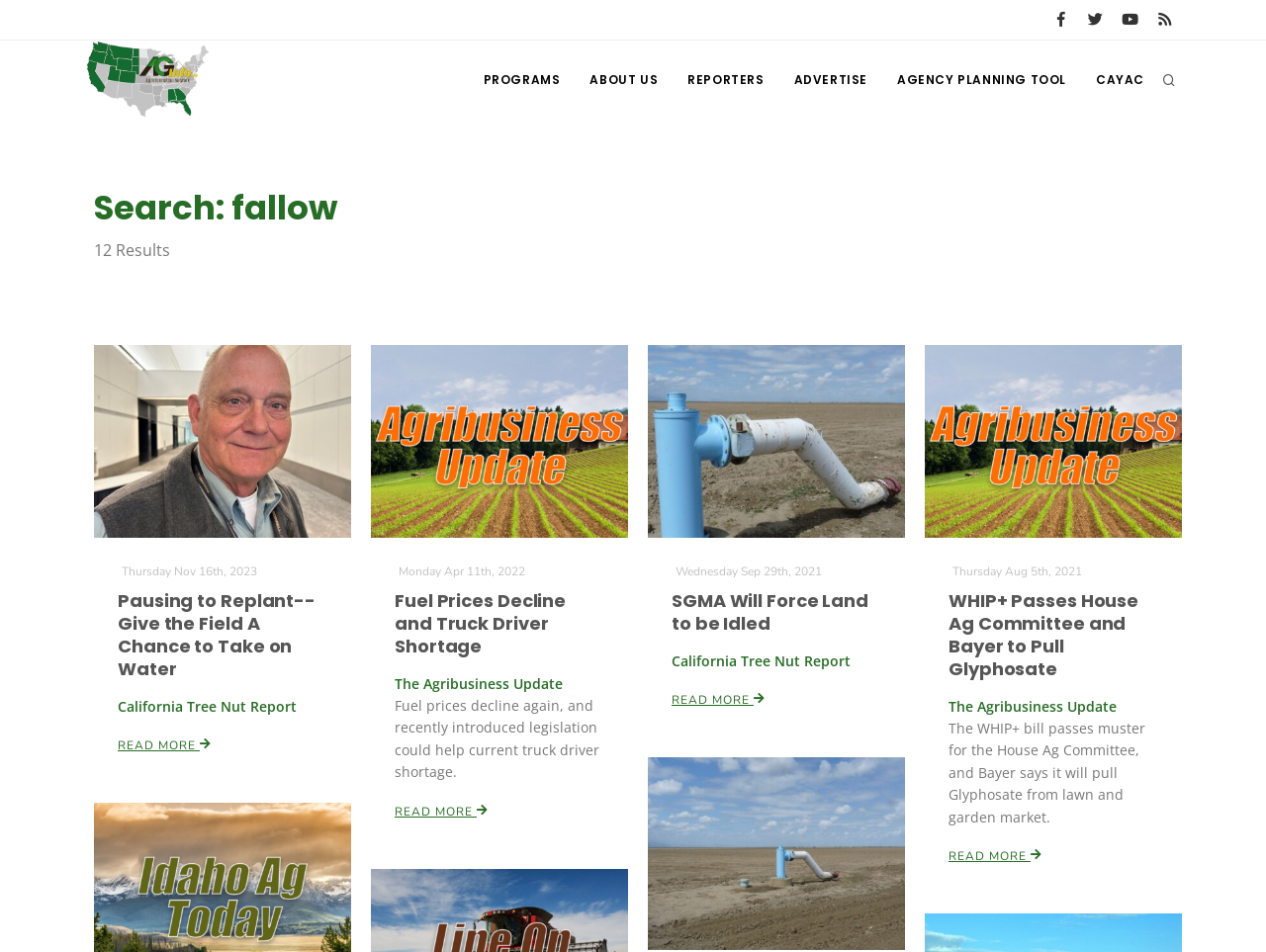Provide the bounding box coordinates of the HTML element described as: "Pricing Farmers Out Pt 2". The bounding box coordinates should be four float numbers between 0 and 1, i.e., [left, top, right, bottom].

[0.411, 0.79, 0.538, 0.81]